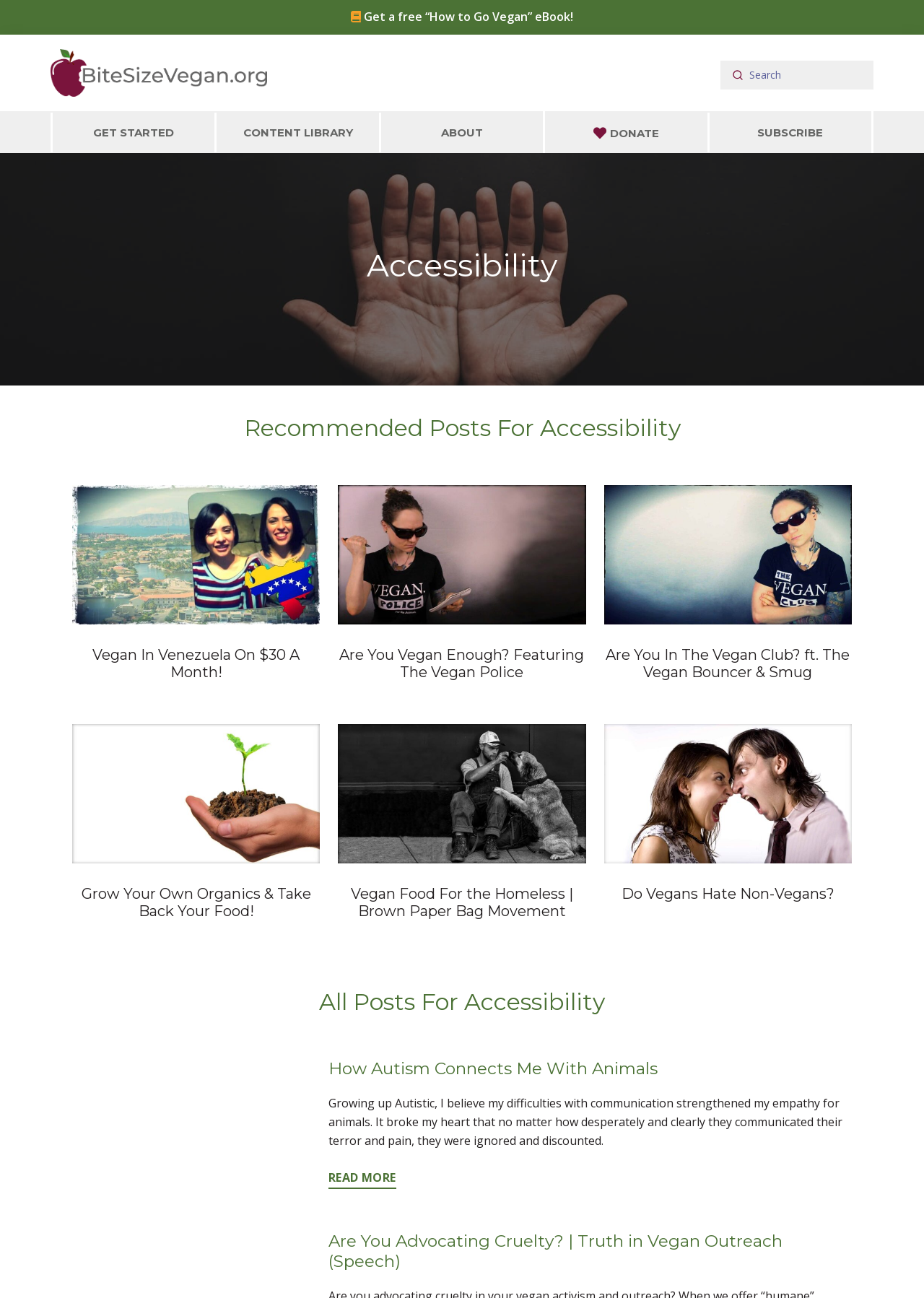Bounding box coordinates are given in the format (top-left x, top-left y, bottom-right x, bottom-right y). All values should be floating point numbers between 0 and 1. Provide the bounding box coordinate for the UI element described as: About

[0.412, 0.087, 0.588, 0.117]